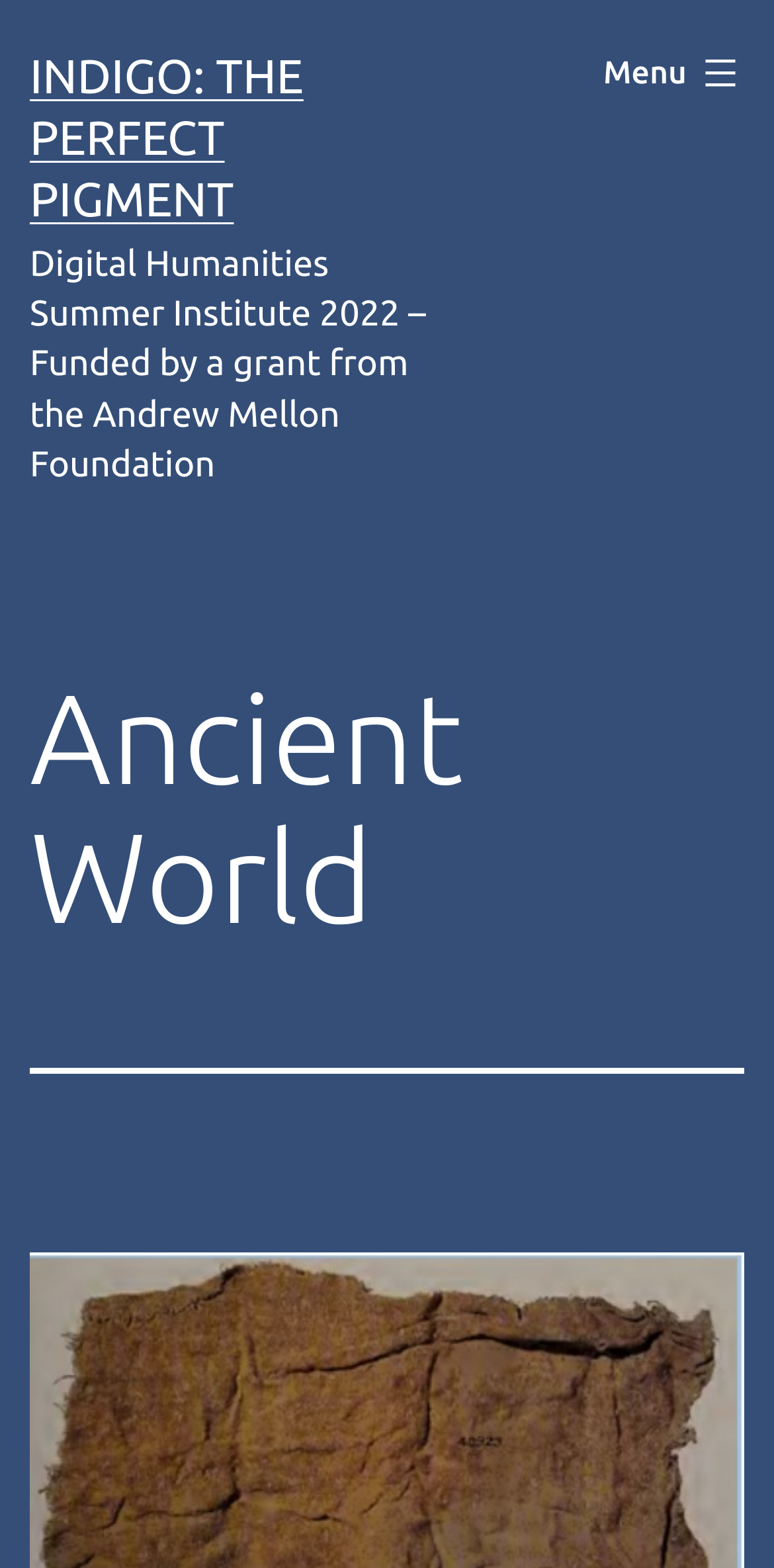Find and provide the bounding box coordinates for the UI element described here: "Indigo: The Perfect Pigment". The coordinates should be given as four float numbers between 0 and 1: [left, top, right, bottom].

[0.038, 0.031, 0.392, 0.144]